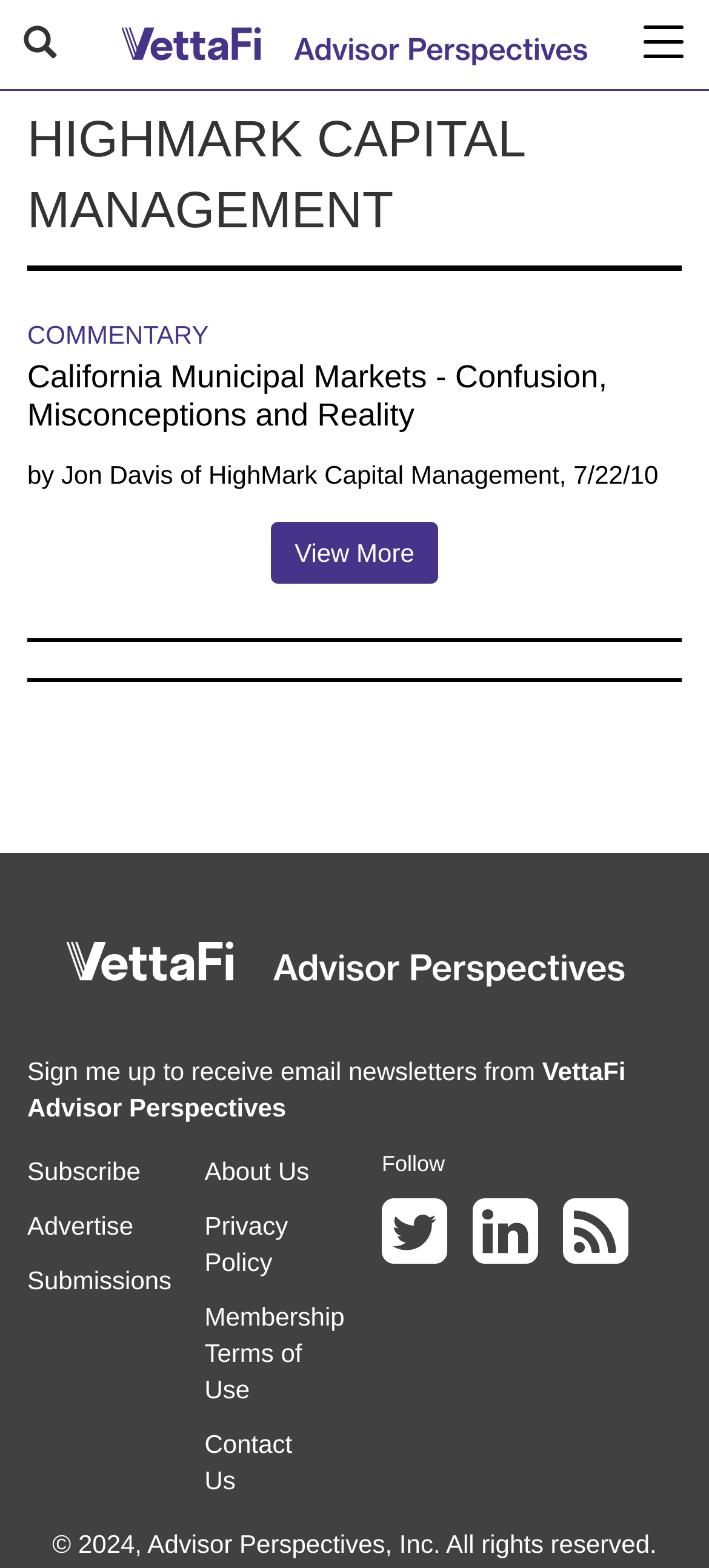Please specify the bounding box coordinates of the element that should be clicked to execute the given instruction: 'View the 'Chapter numbering when compiling' thread'. Ensure the coordinates are four float numbers between 0 and 1, expressed as [left, top, right, bottom].

None